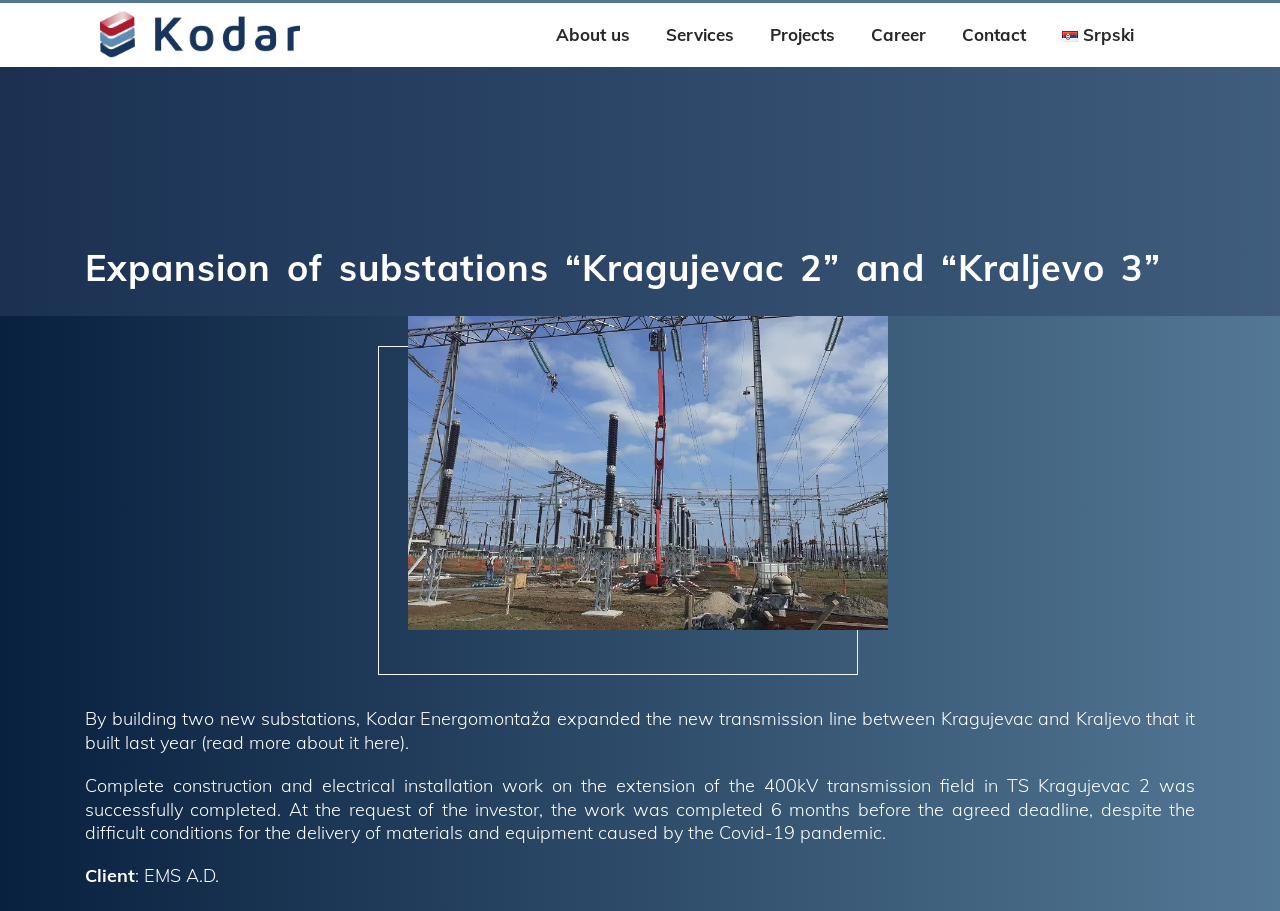Using the provided element description, identify the bounding box coordinates as (top-left x, top-left y, bottom-right x, bottom-right y). Ensure all values are between 0 and 1. Description: About us

[0.424, 0.009, 0.502, 0.068]